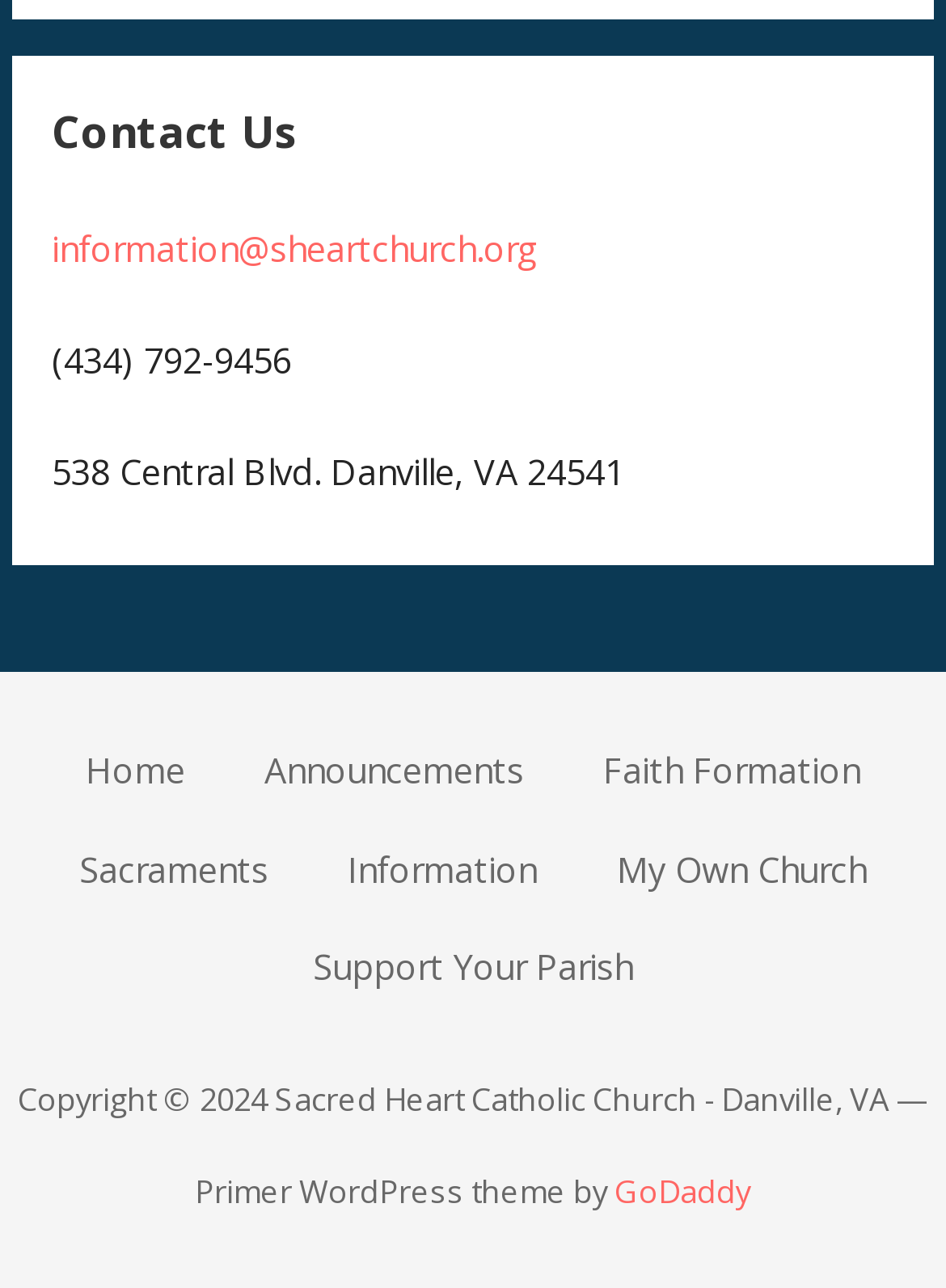Please specify the bounding box coordinates of the region to click in order to perform the following instruction: "Visit the GoDaddy website".

[0.65, 0.907, 0.794, 0.941]